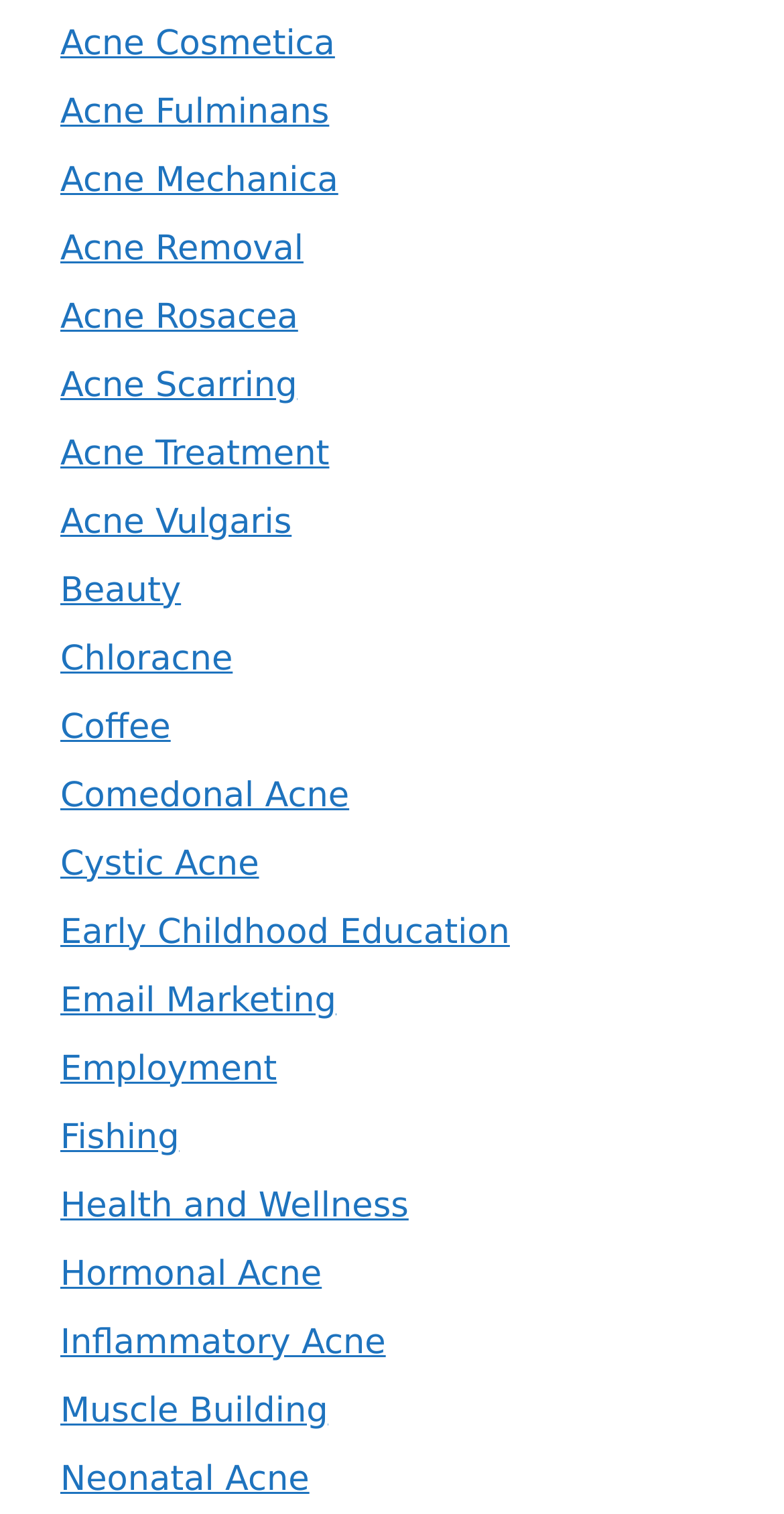Using the given element description, provide the bounding box coordinates (top-left x, top-left y, bottom-right x, bottom-right y) for the corresponding UI element in the screenshot: Early Childhood Education

[0.077, 0.603, 0.65, 0.629]